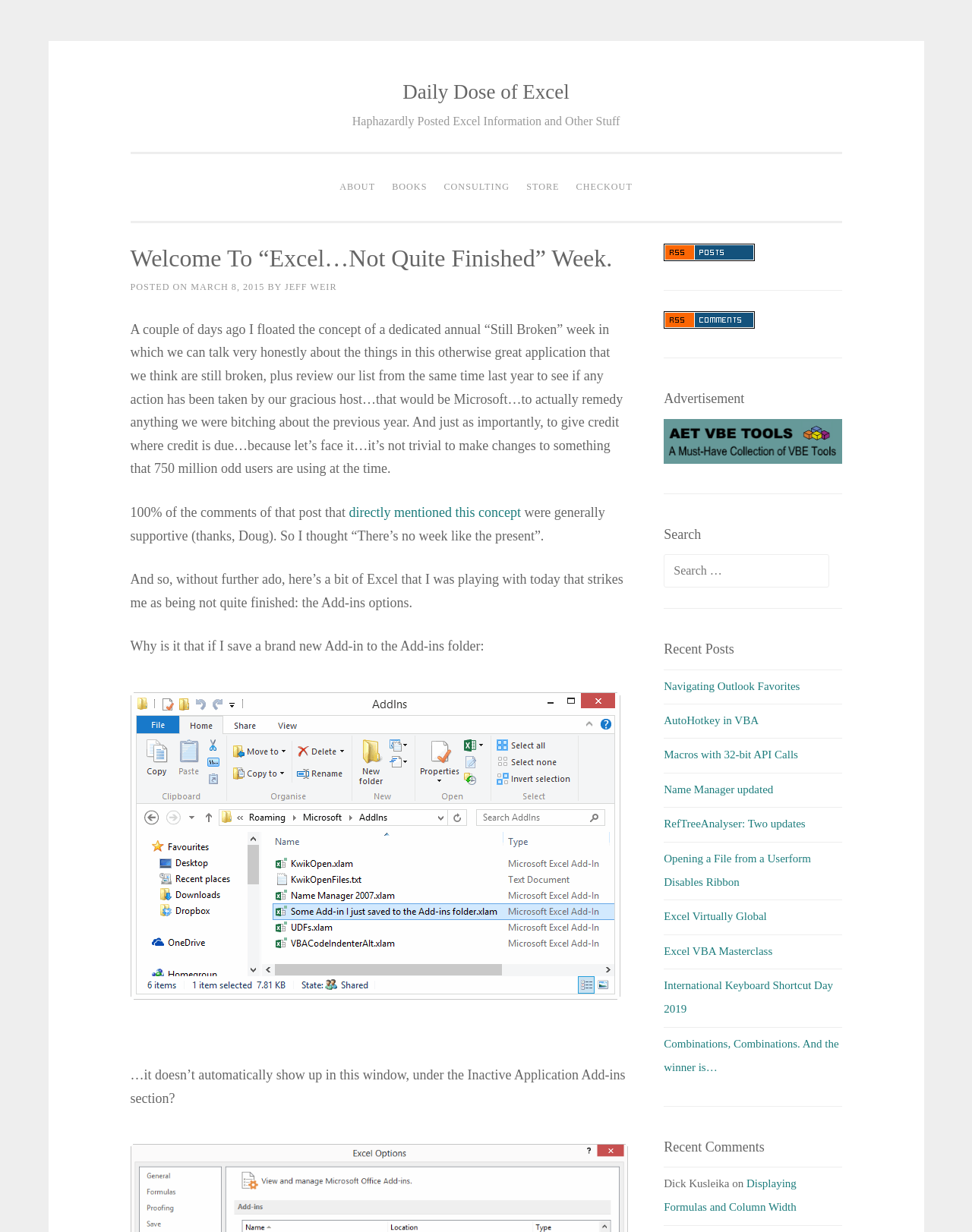Can you look at the image and give a comprehensive answer to the question:
What is the author of the current post?

I determined the answer by looking at the link element 'JEFF WEIR' which is associated with the text 'BY', indicating that Jeff Weir is the author of the current post.